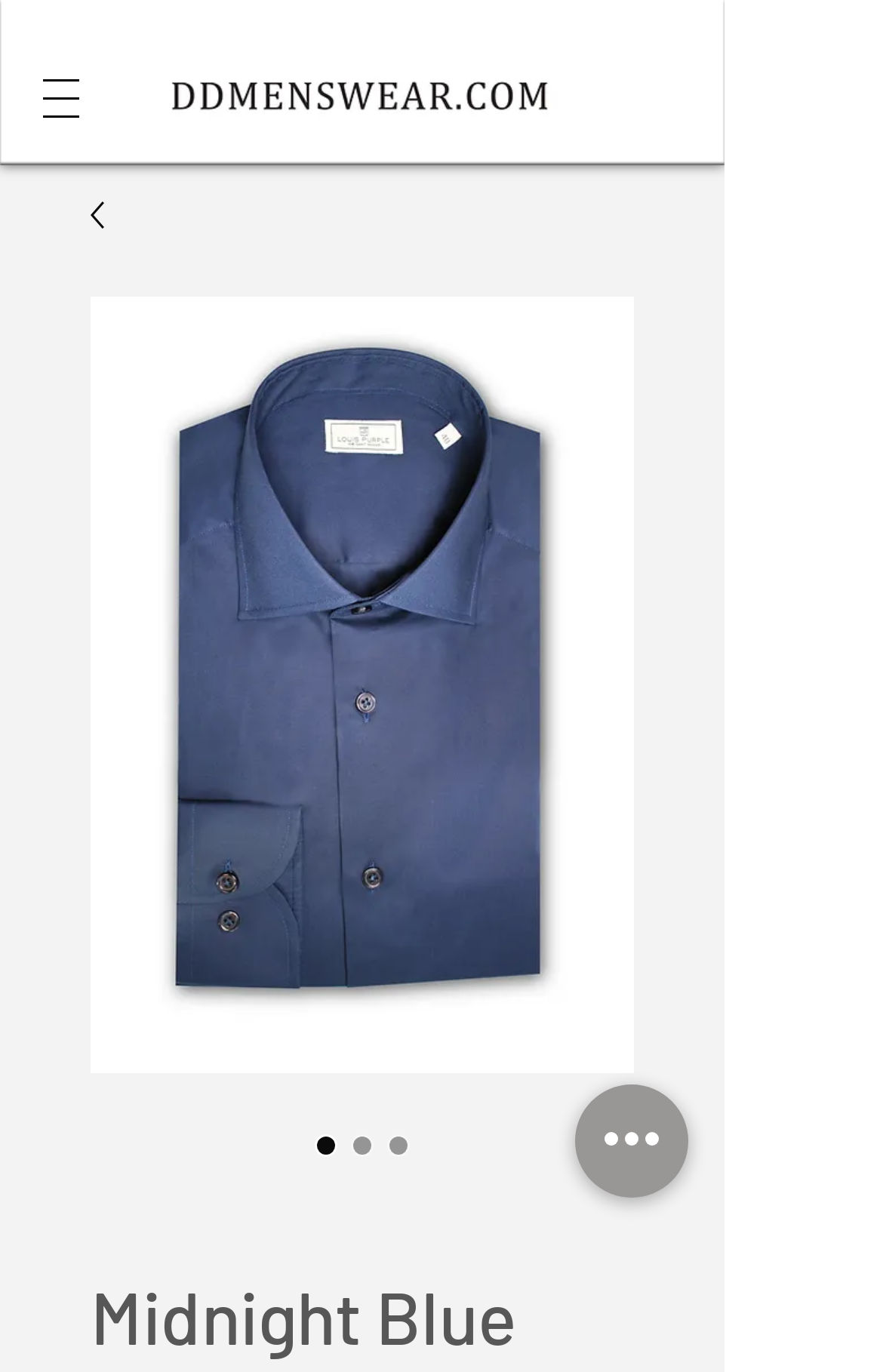What is the color of the shirt?
Based on the content of the image, thoroughly explain and answer the question.

Based on the image and the text description, the shirt is midnight blue in color. This can be inferred from the image [326] 'Midnight Blue Cotton-Poplin Shirt' and the text description 'This midnight blue shirt has been made using a premium poplin-cotton'.